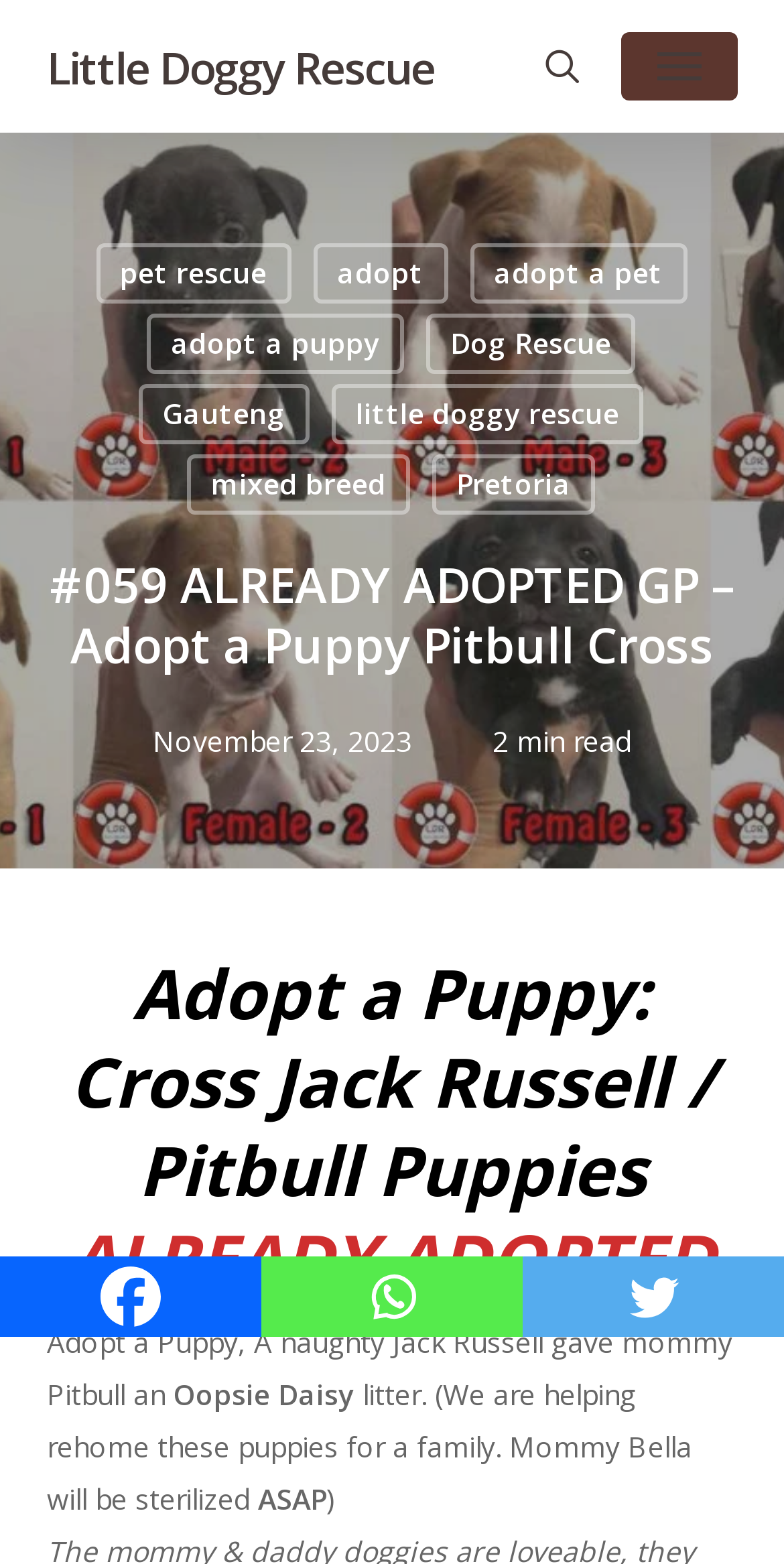Please identify the bounding box coordinates of the element I should click to complete this instruction: 'search for something'. The coordinates should be given as four float numbers between 0 and 1, like this: [left, top, right, bottom].

[0.668, 0.015, 0.766, 0.069]